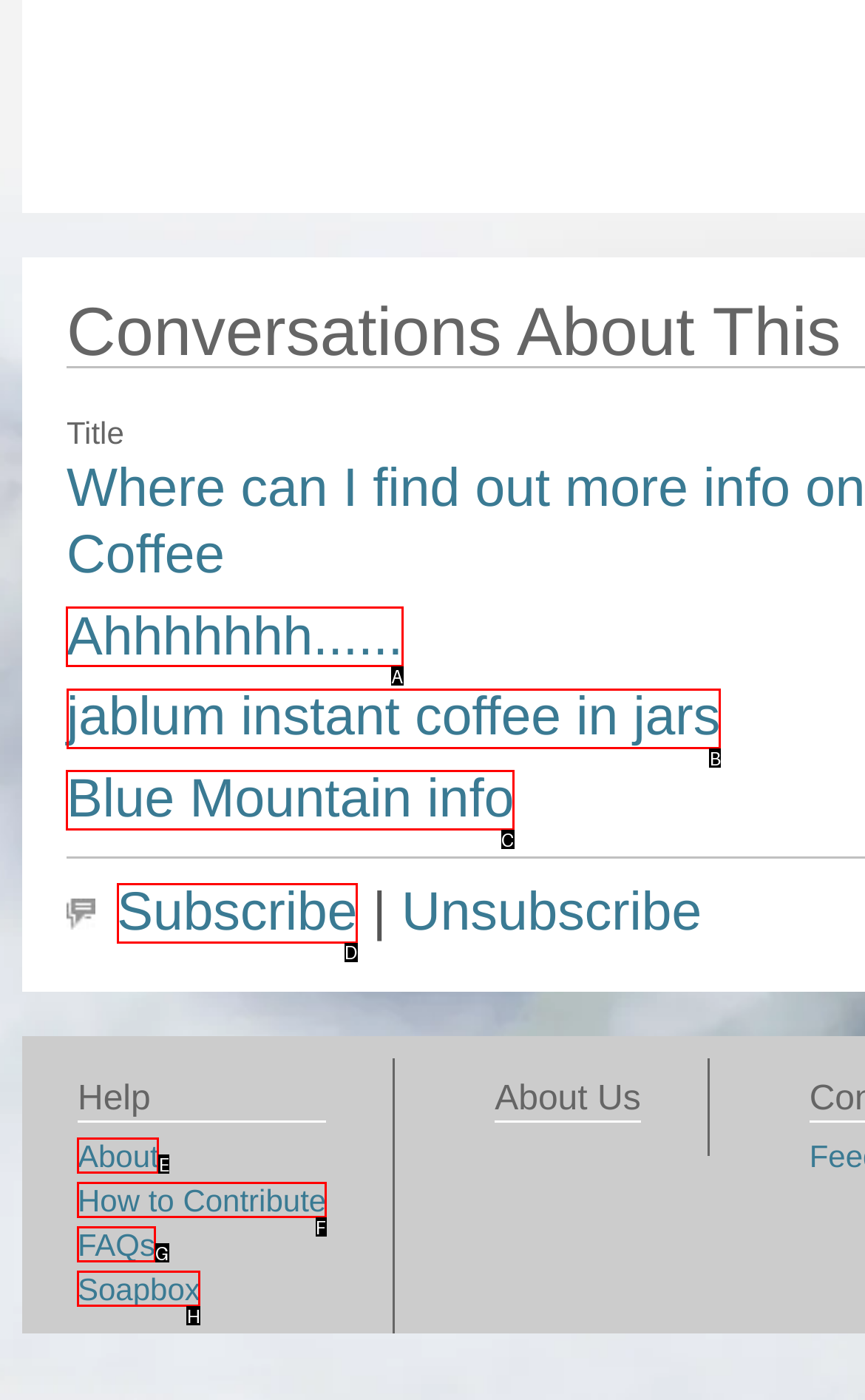Find the HTML element to click in order to complete this task: Visit the 'jablum instant coffee in jars' page
Answer with the letter of the correct option.

B